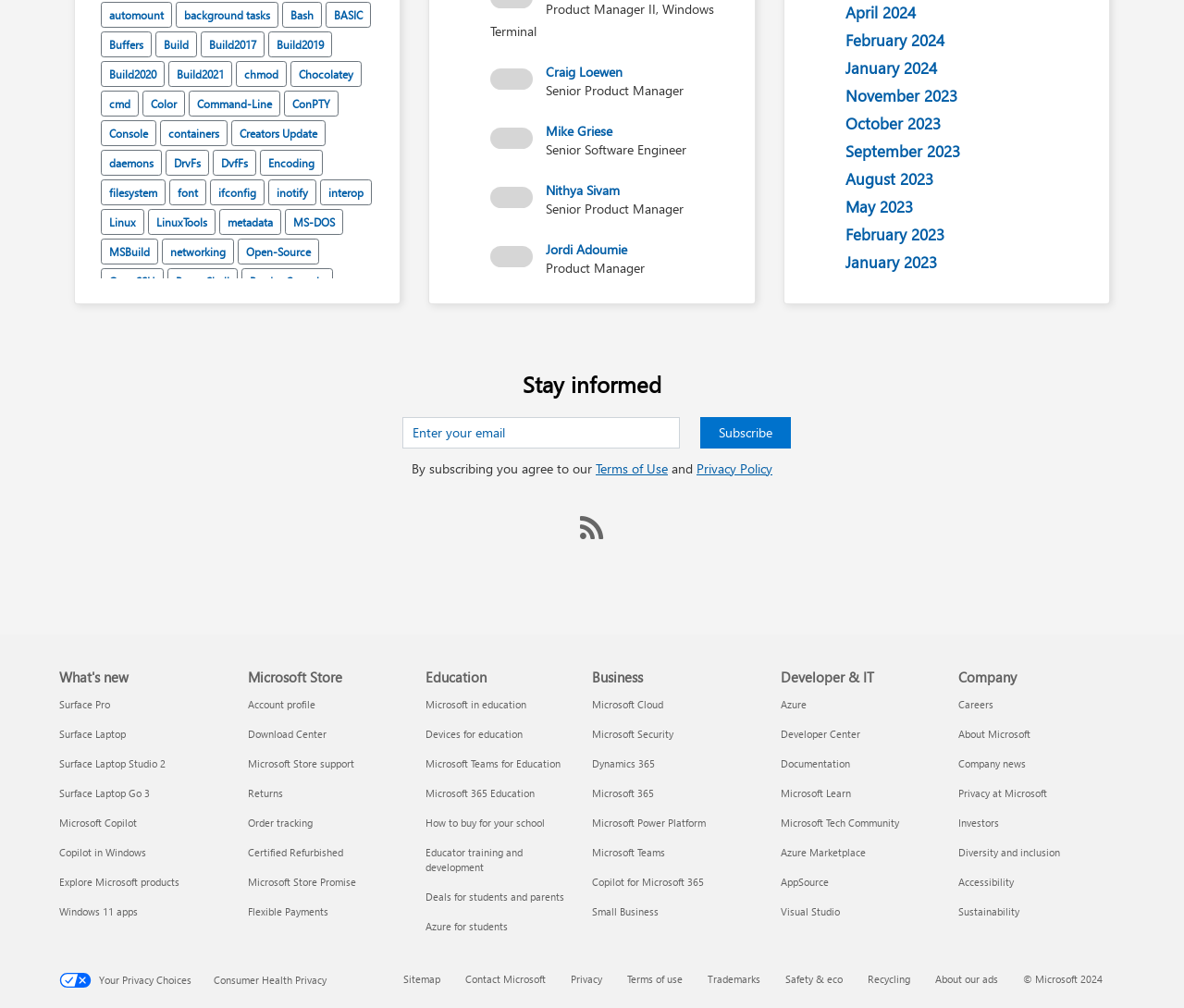Locate the bounding box coordinates of the area to click to fulfill this instruction: "click on automount". The bounding box should be presented as four float numbers between 0 and 1, in the order [left, top, right, bottom].

[0.085, 0.002, 0.145, 0.027]